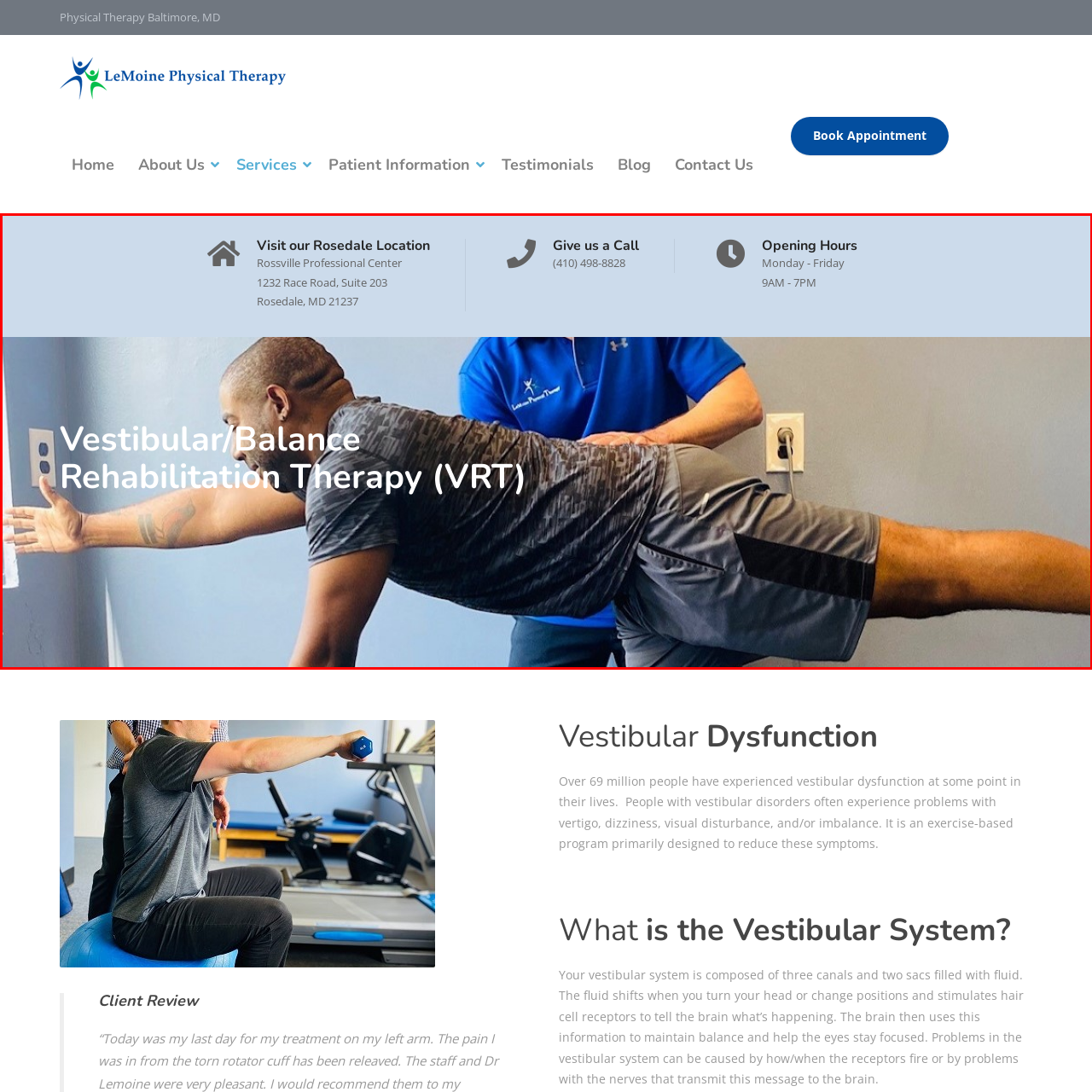Examine the picture highlighted with a red border, Where is the Rossville Professional Center located? Please respond with a single word or phrase.

Rosedale, MD